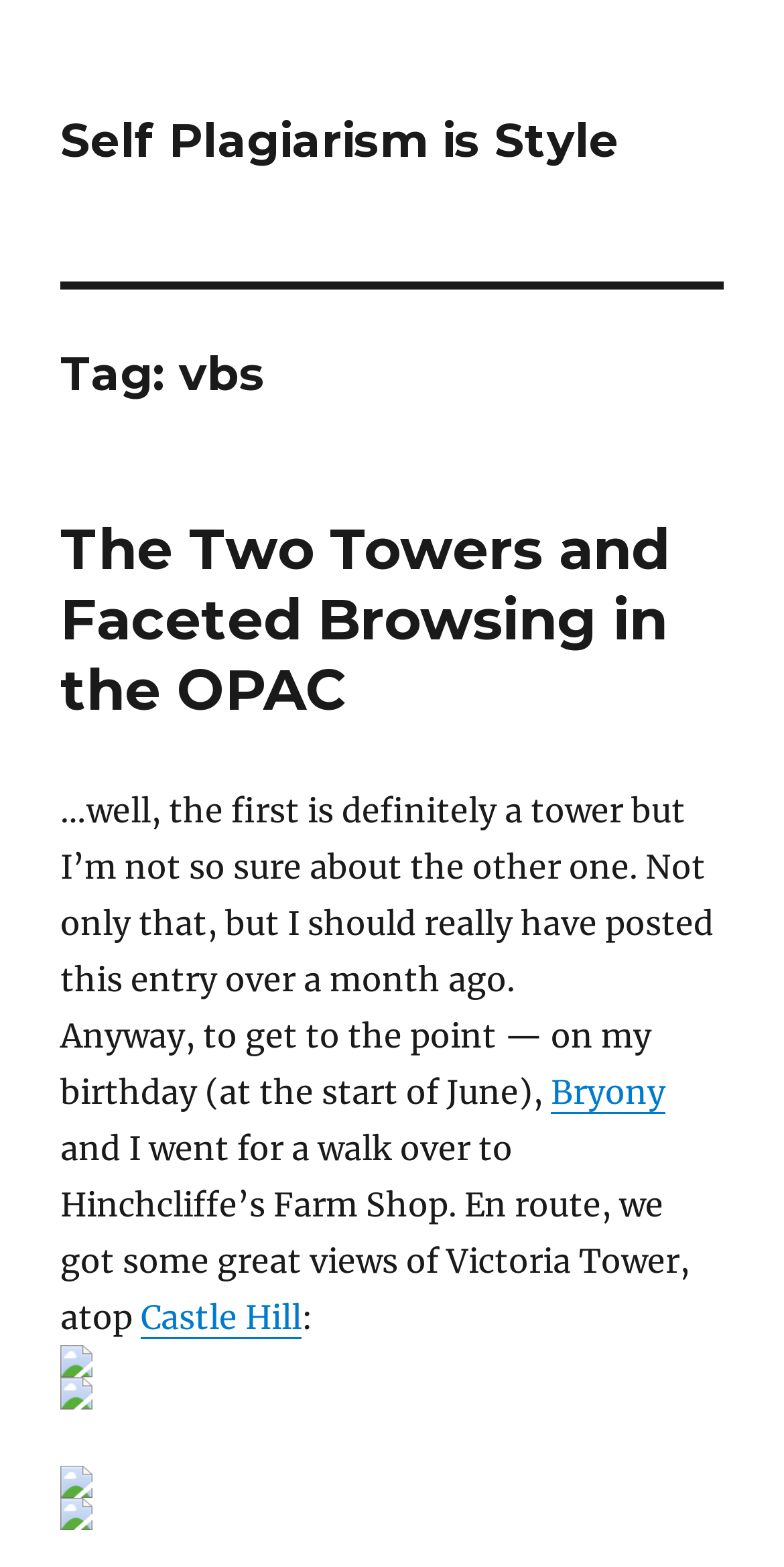Who is mentioned as going for a walk?
Refer to the image and provide a one-word or short phrase answer.

Bryony